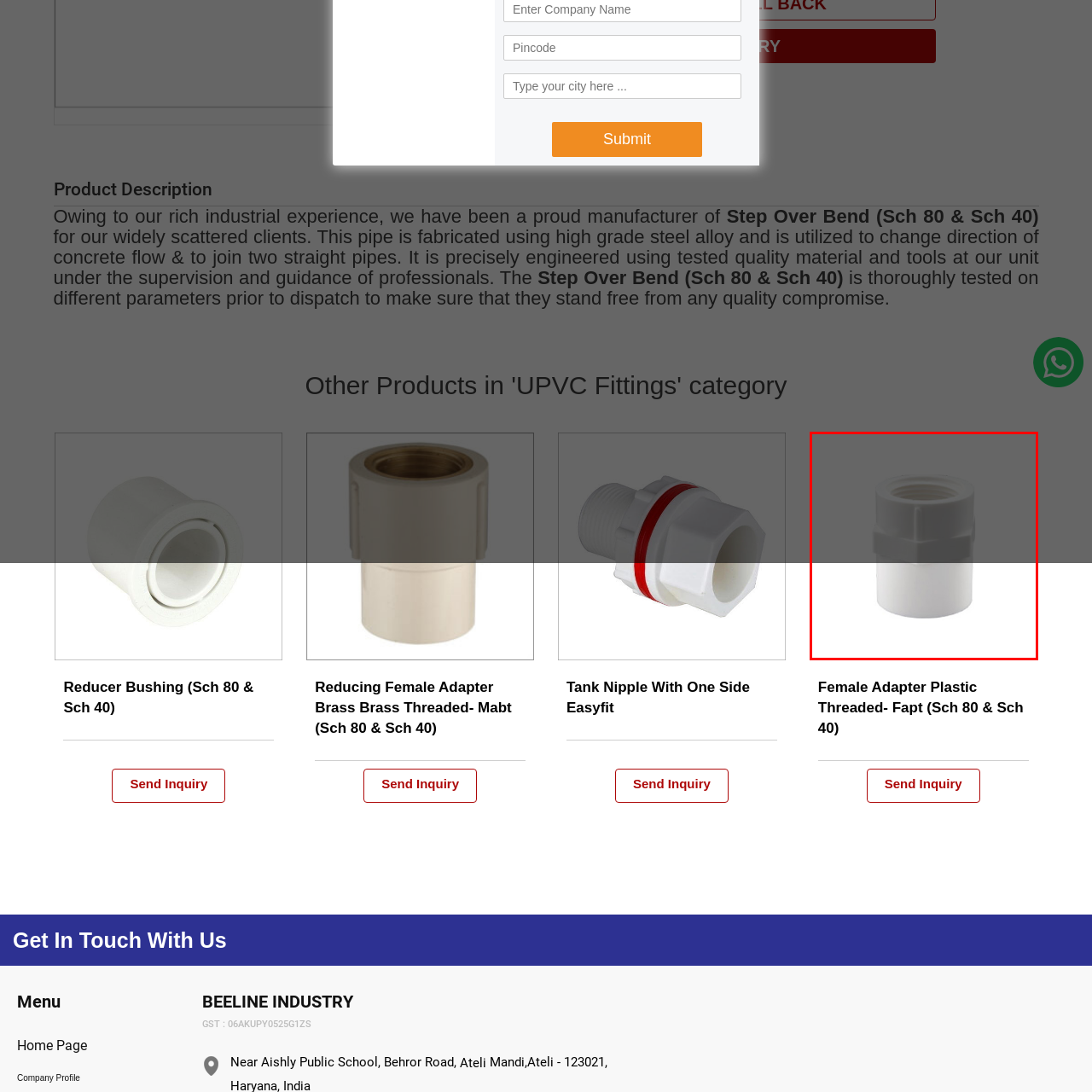What is the adapter designed to connect to?
Look closely at the image marked with a red bounding box and answer the question with as much detail as possible, drawing from the image.

The adapter is designed to connect to male threaded pipes or fittings, as indicated by the caption, which states that the adapter has a female threading on one side that allows it to connect to male threaded pipes or fittings.